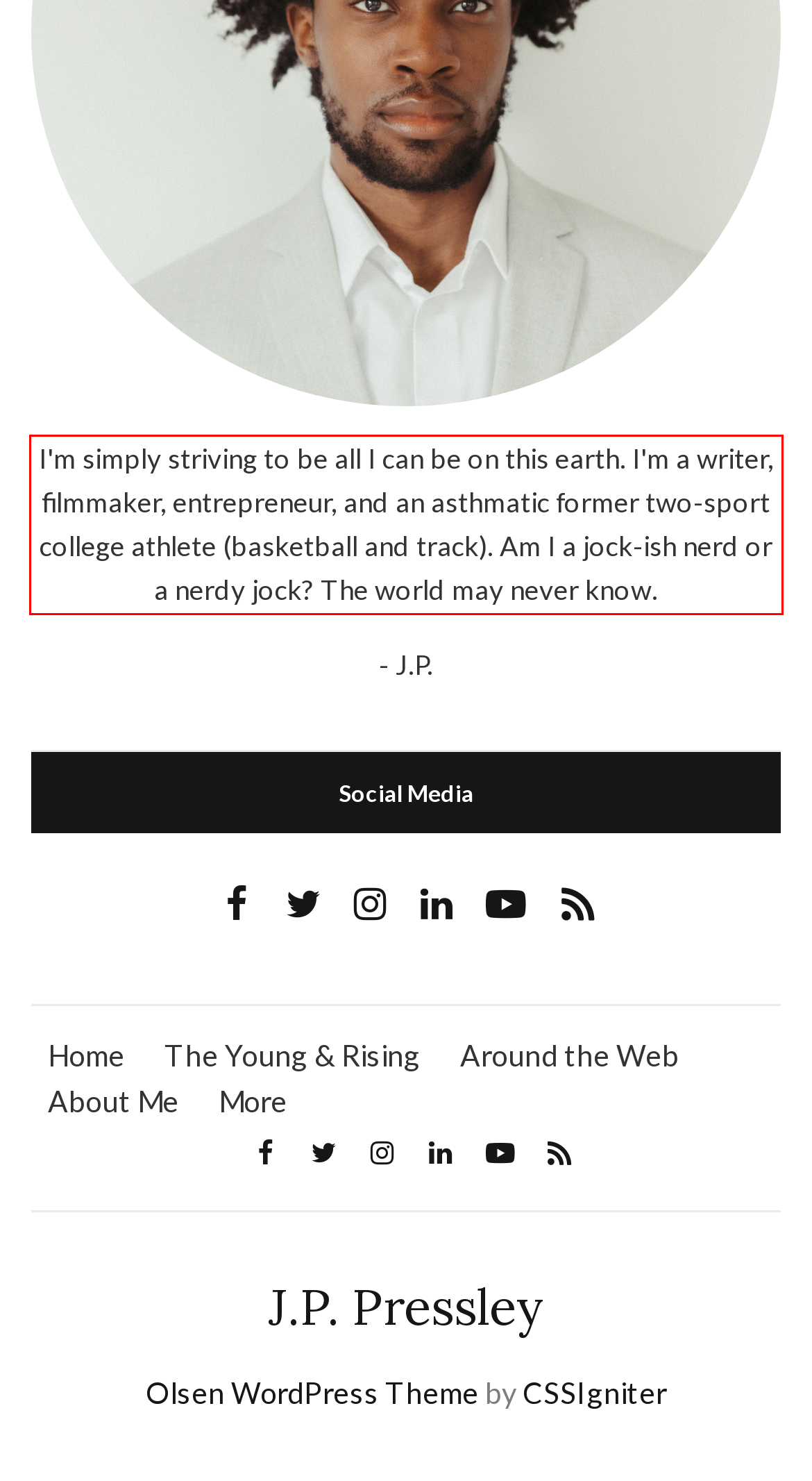You are provided with a webpage screenshot that includes a red rectangle bounding box. Extract the text content from within the bounding box using OCR.

I'm simply striving to be all I can be on this earth. I'm a writer, filmmaker, entrepreneur, and an asthmatic former two-sport college athlete (basketball and track). Am I a jock-ish nerd or a nerdy jock? The world may never know.